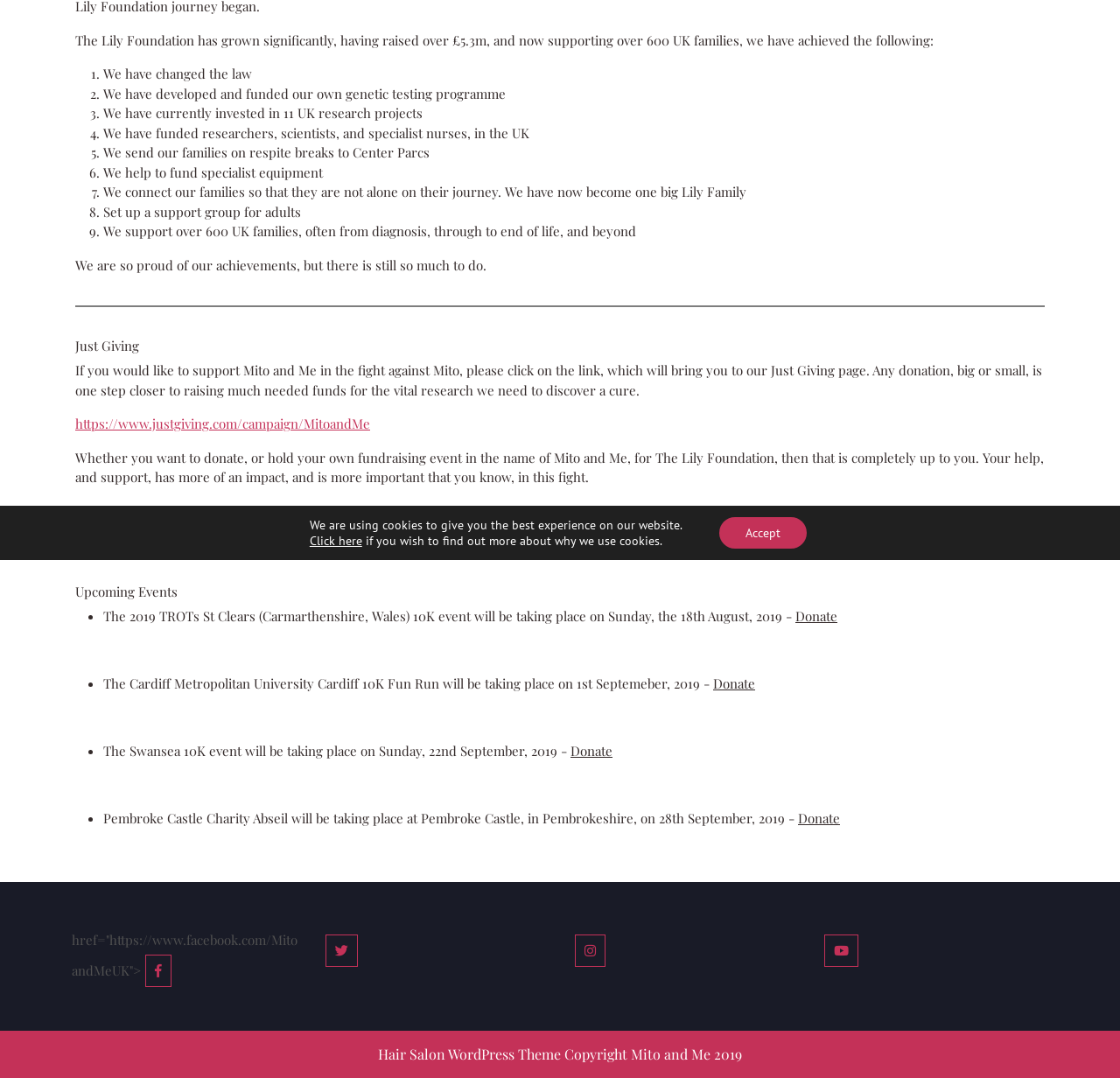Provide the bounding box coordinates in the format (top-left x, top-left y, bottom-right x, bottom-right y). All values are floating point numbers between 0 and 1. Determine the bounding box coordinate of the UI element described as: Donate

[0.712, 0.751, 0.75, 0.767]